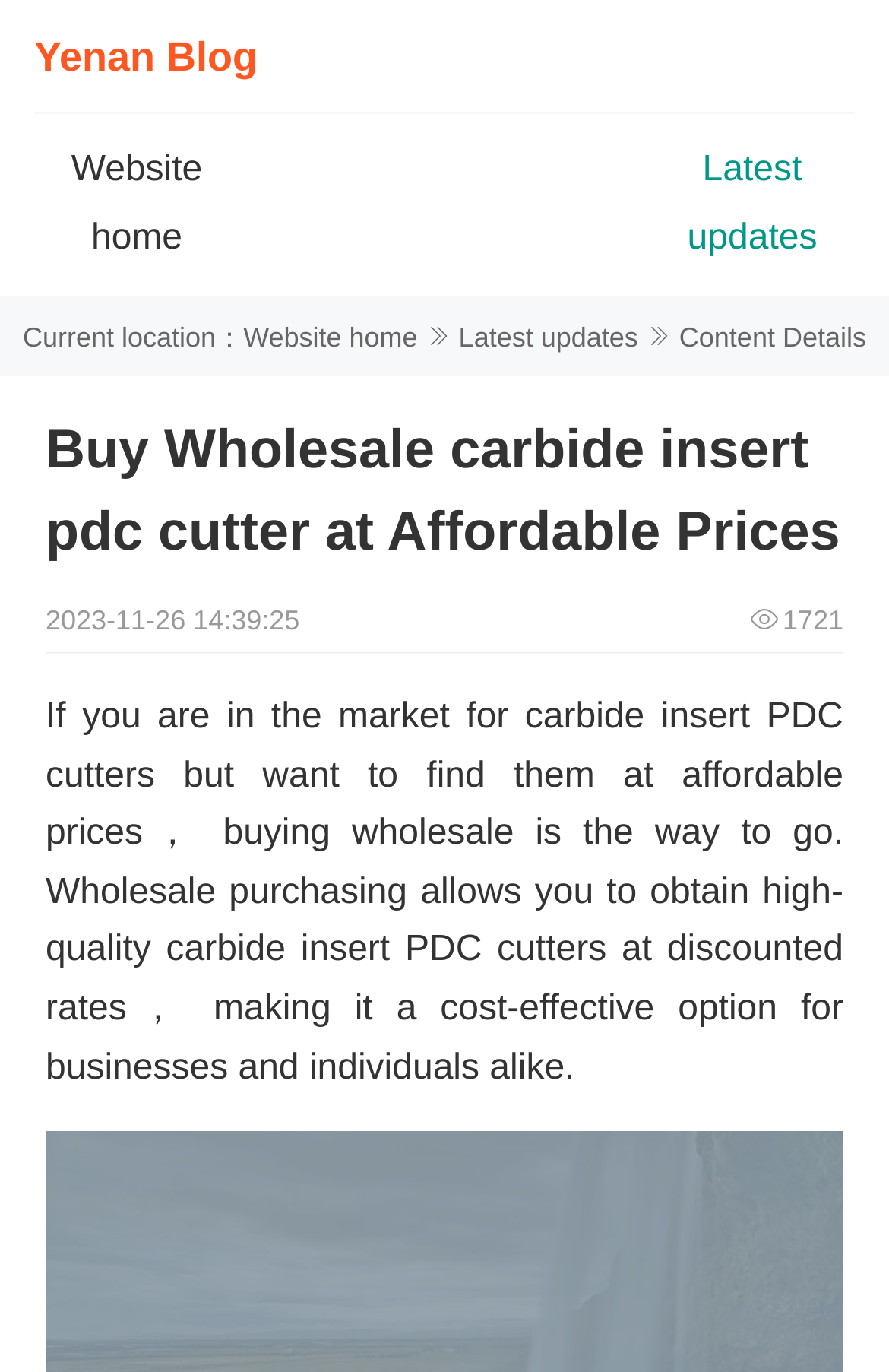What is the purpose of buying wholesale carbide insert PDC cutters?
Based on the visual, give a brief answer using one word or a short phrase.

To obtain high-quality at discounted rates